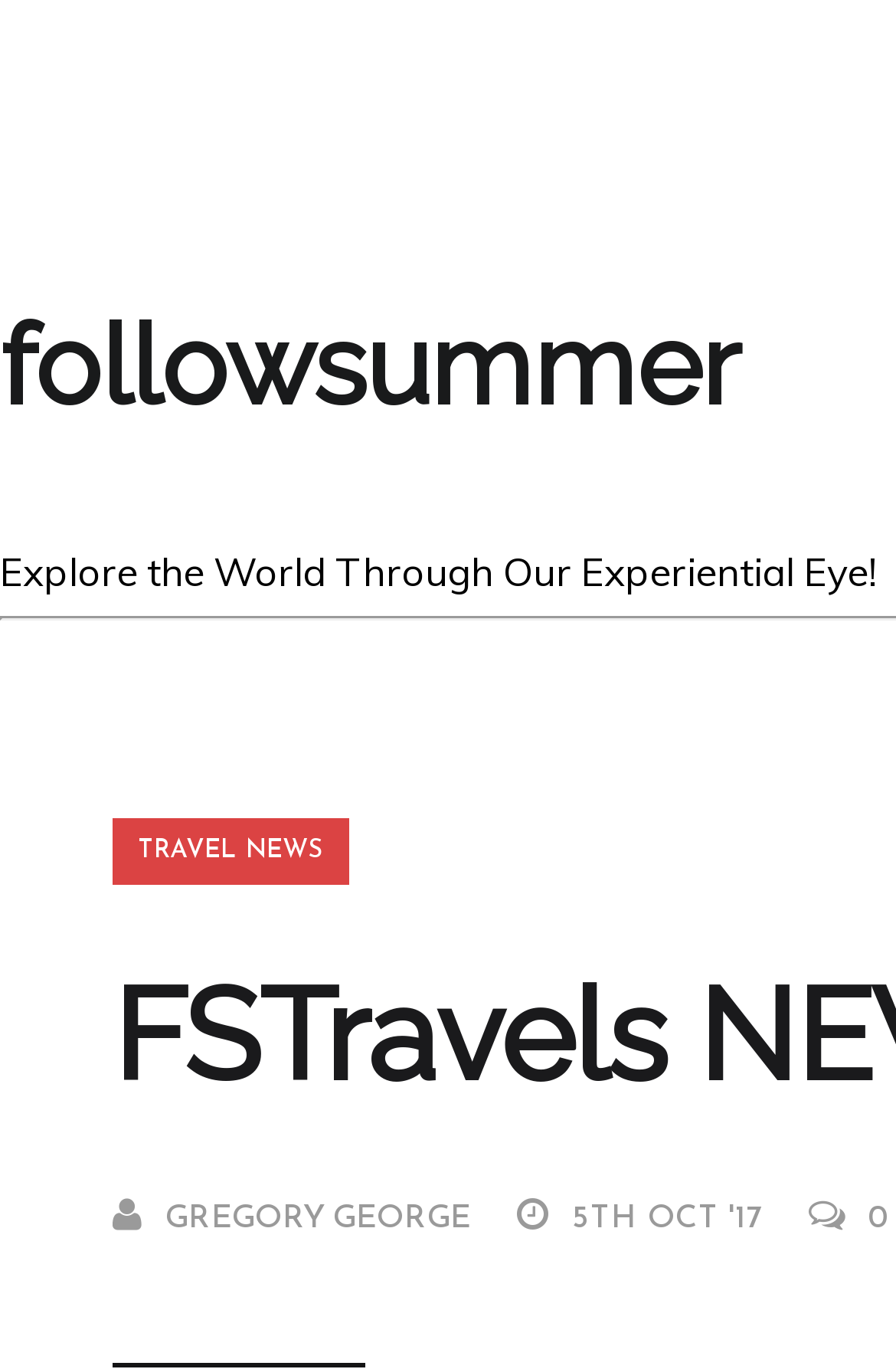What is the purpose of the separator?
Based on the image, give a concise answer in the form of a single word or short phrase.

To separate sections